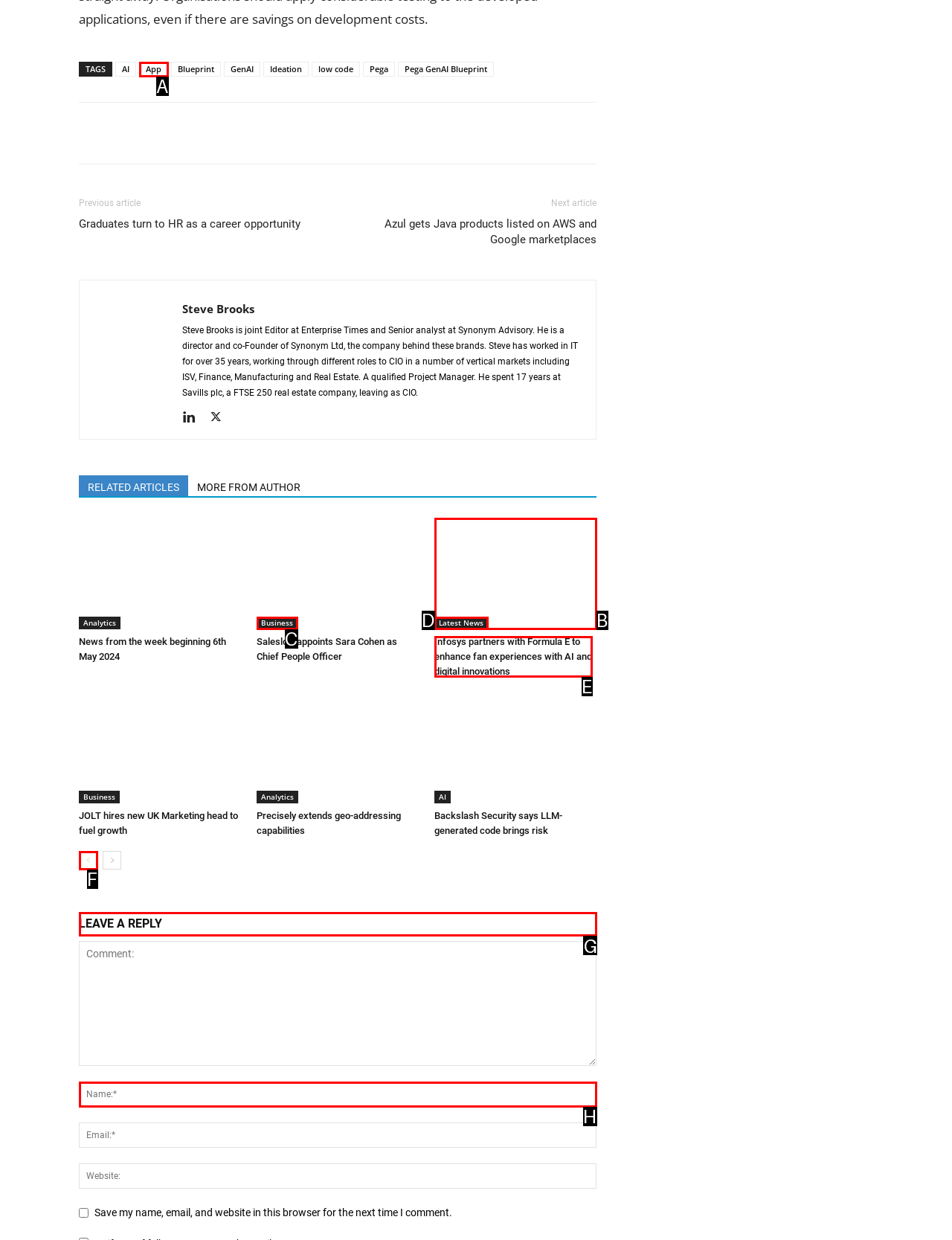Select the HTML element that needs to be clicked to carry out the task: Leave a reply
Provide the letter of the correct option.

G